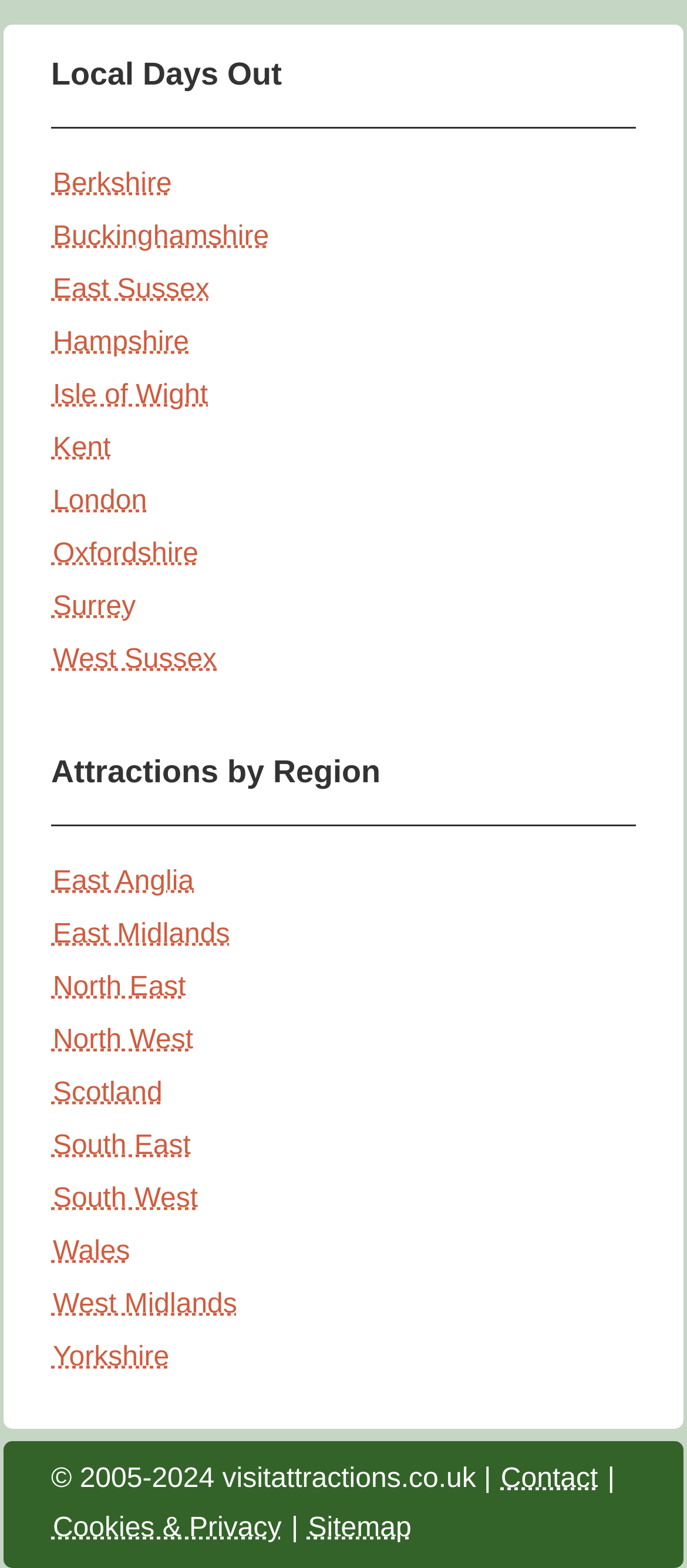Determine the bounding box coordinates for the area you should click to complete the following instruction: "Click on Berkshire".

[0.074, 0.107, 0.253, 0.126]